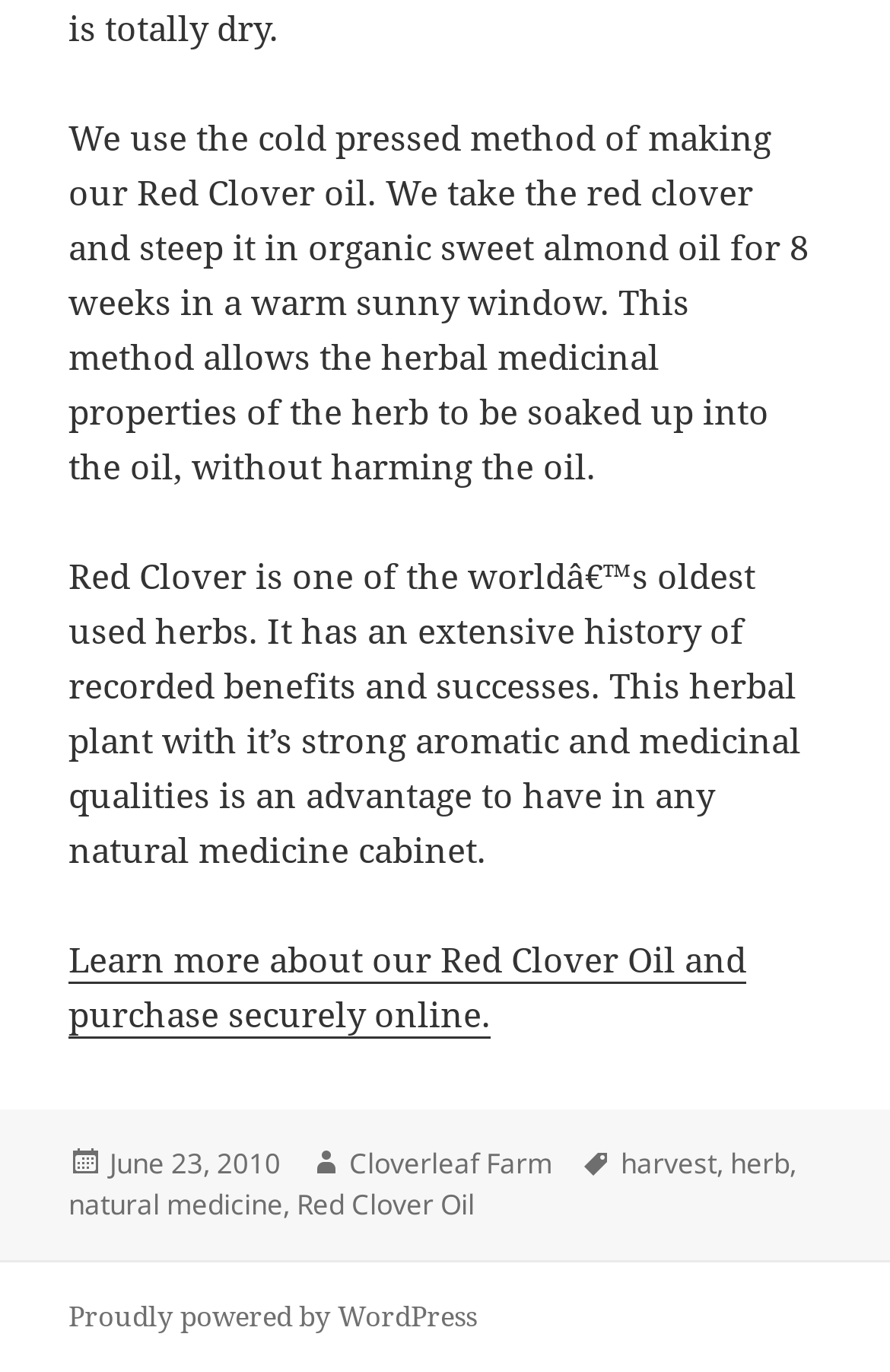Provide a short, one-word or phrase answer to the question below:
What is the purpose of Red Clover oil?

Natural medicine